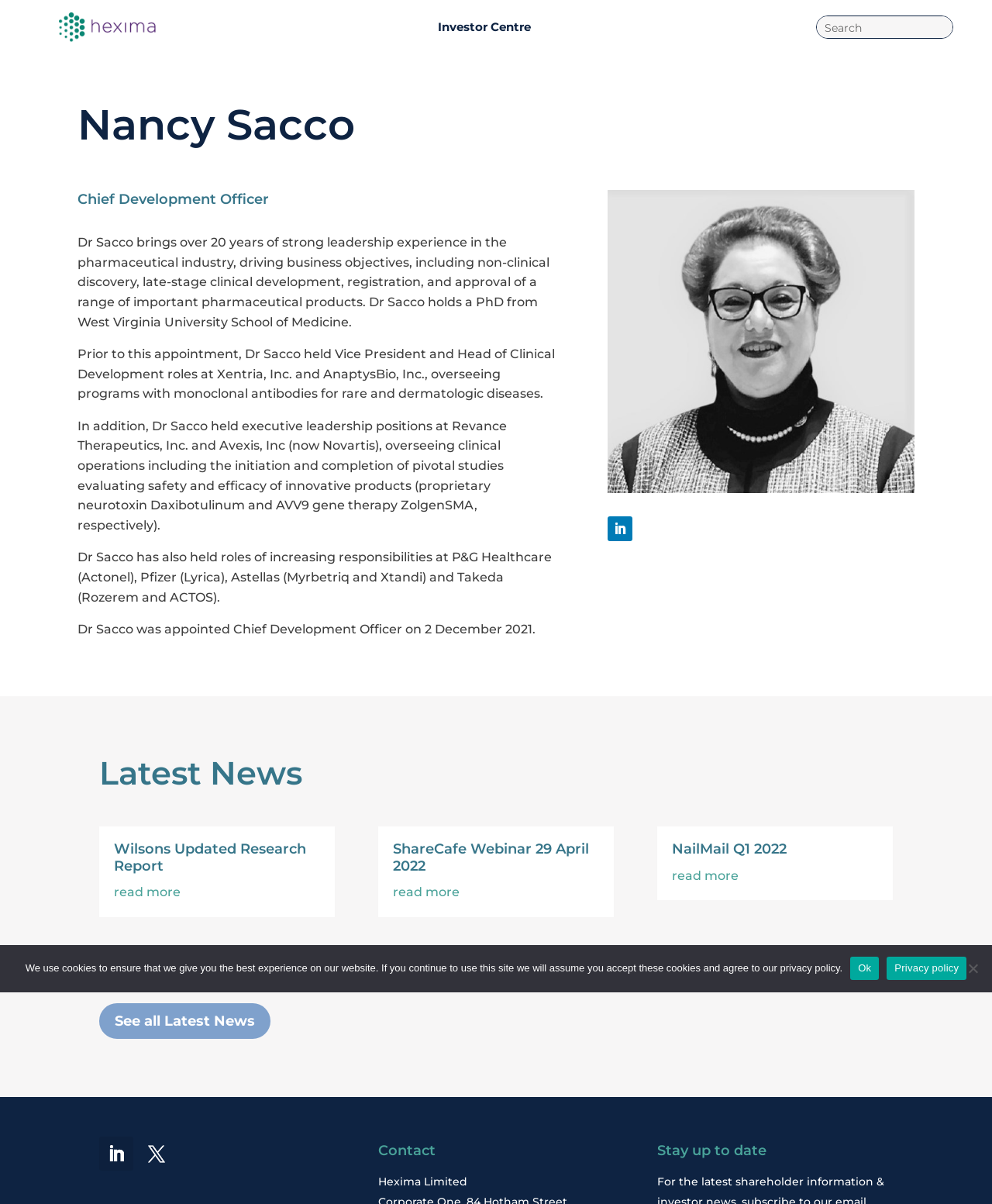Using a single word or phrase, answer the following question: 
How many years of leadership experience does Dr. Sacco have?

Over 20 years